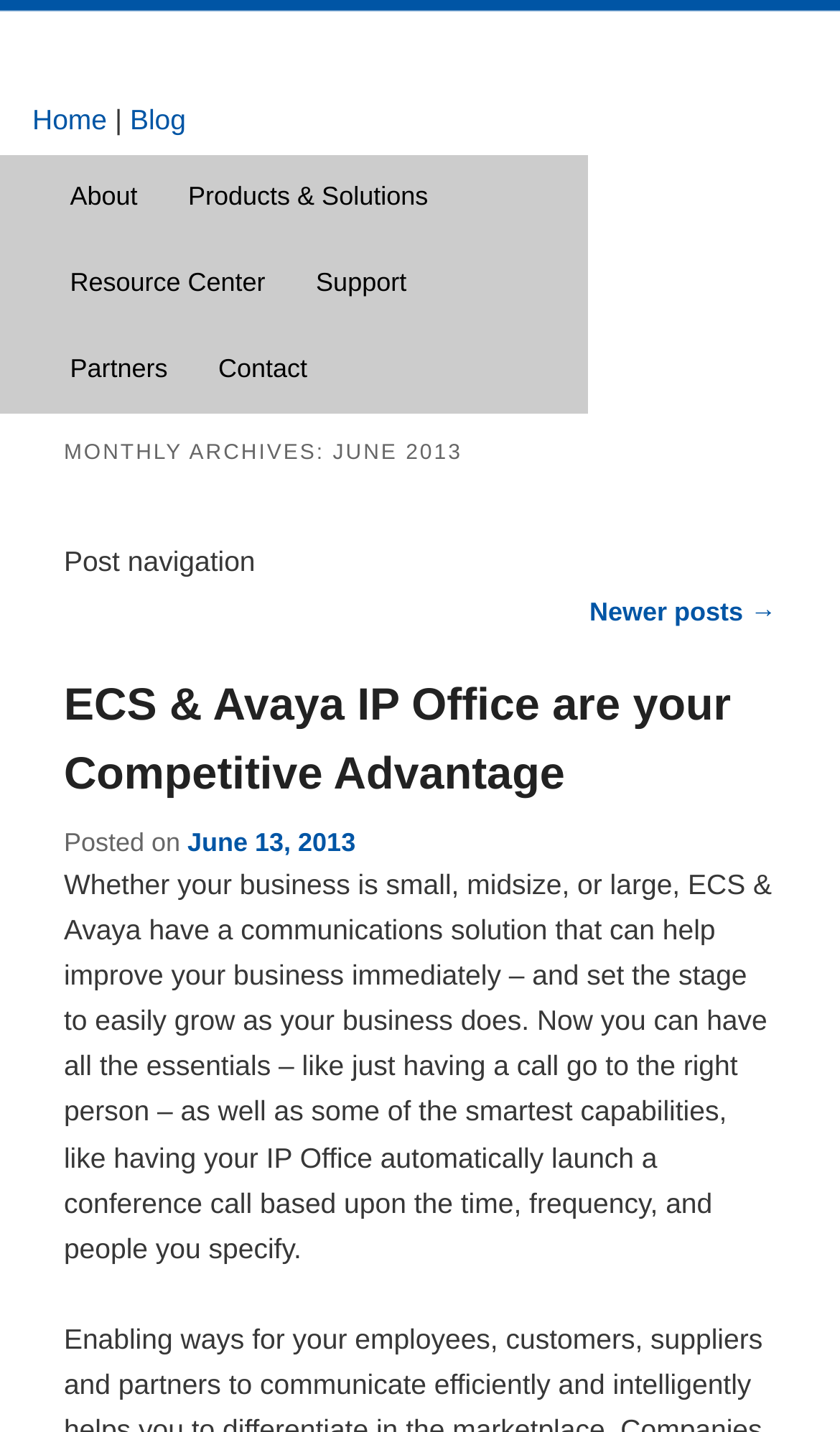Please find the bounding box coordinates of the element that you should click to achieve the following instruction: "read about ECS & Avaya IP Office". The coordinates should be presented as four float numbers between 0 and 1: [left, top, right, bottom].

[0.076, 0.476, 0.87, 0.558]